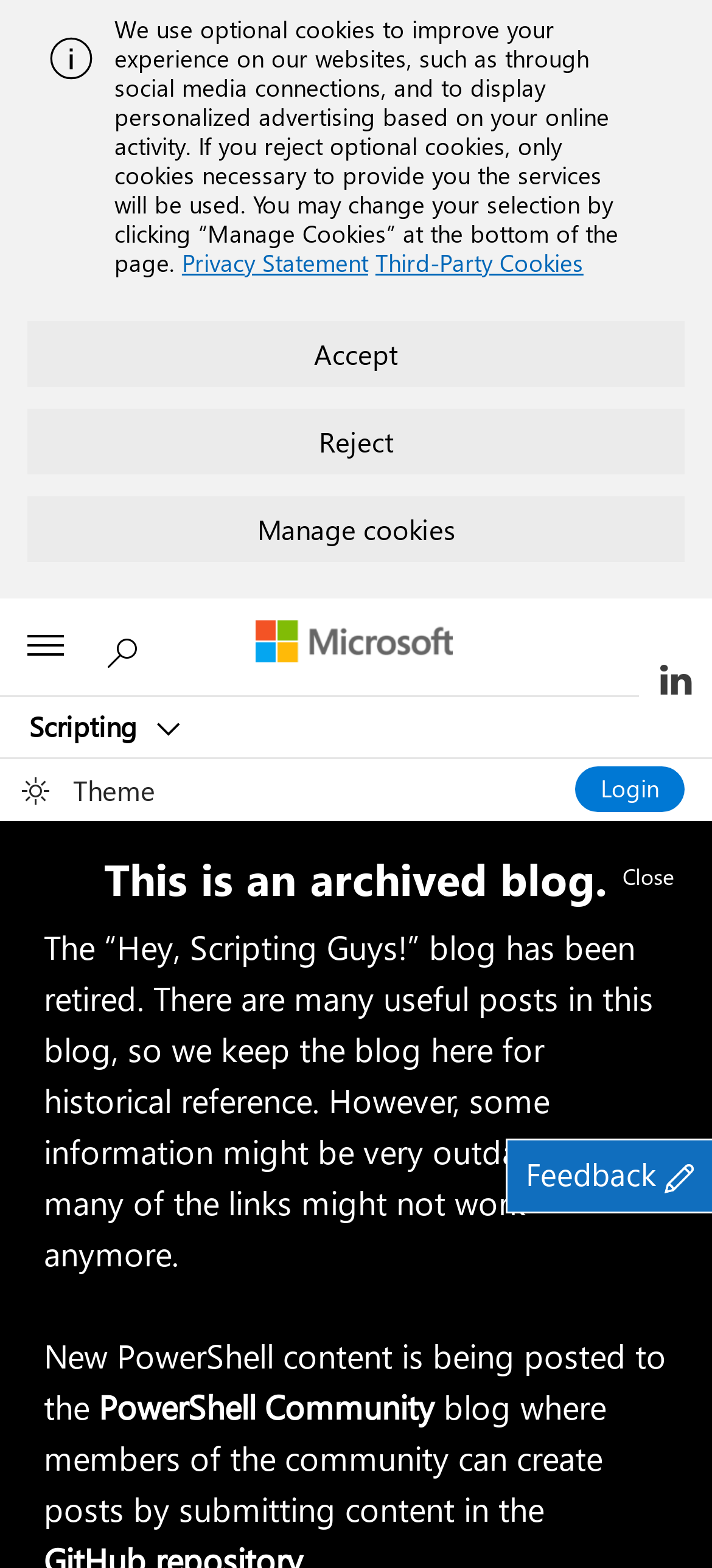Show the bounding box coordinates for the HTML element as described: "Close".

[0.859, 0.541, 0.962, 0.573]